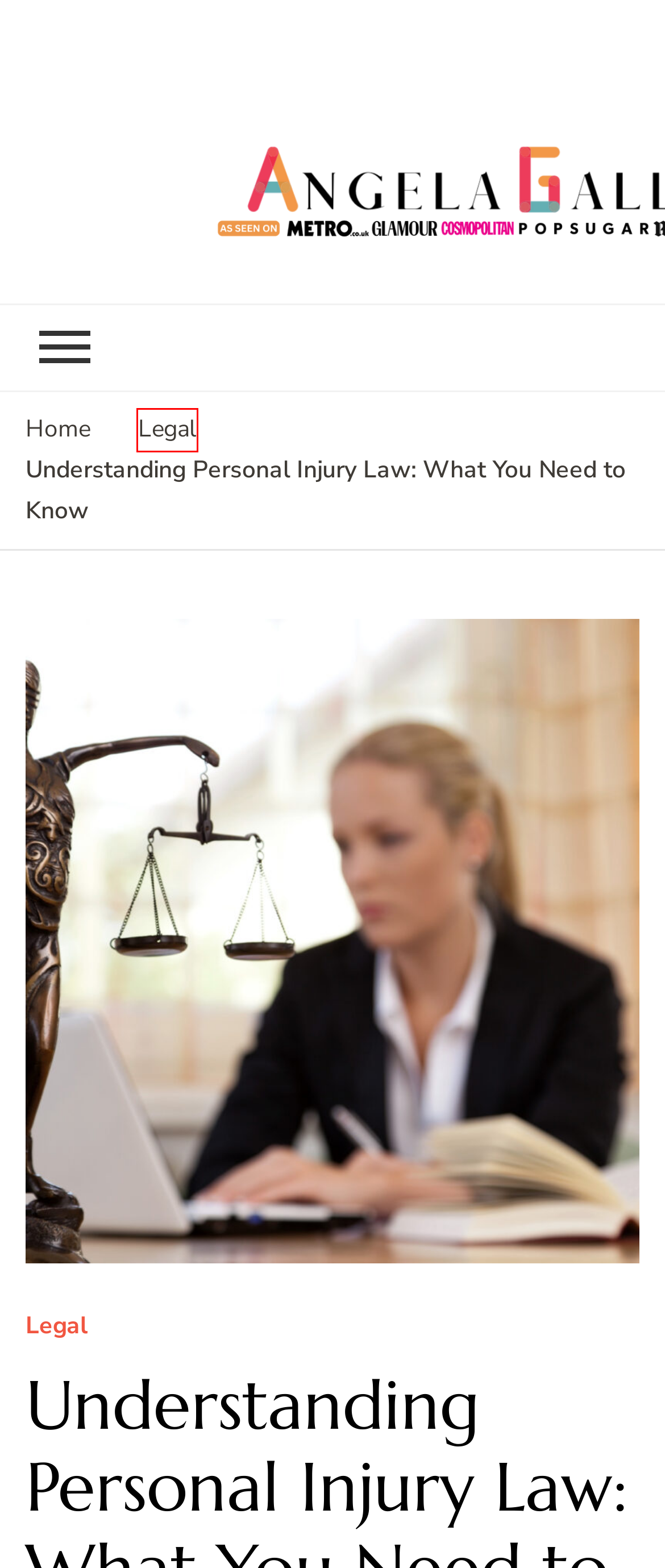Observe the screenshot of a webpage with a red bounding box around an element. Identify the webpage description that best fits the new page after the element inside the bounding box is clicked. The candidates are:
A. Smile Confidently: Innovative Advances in Orthodontics - Angela Gallo's Blog
B. Angela Gallo's Blog -
C. Strategies for Maximizing the Longevity of Your Roof - Angela Gallo's Blog
D. Legal Archives - Angela Gallo's Blog
E. Understanding the Legal Process for Motorcycle Accident Lawsuits - Angela Gallo's Blog
F. Blog Tool, Publishing Platform, and CMS – WordPress.org
G. Most Trusted Law Firm in Tallahassee, FL | Friedman & Abrahamsen
H. A Guide to Creating a Serene and Stunning Water Garden - Angela Gallo's Blog

D